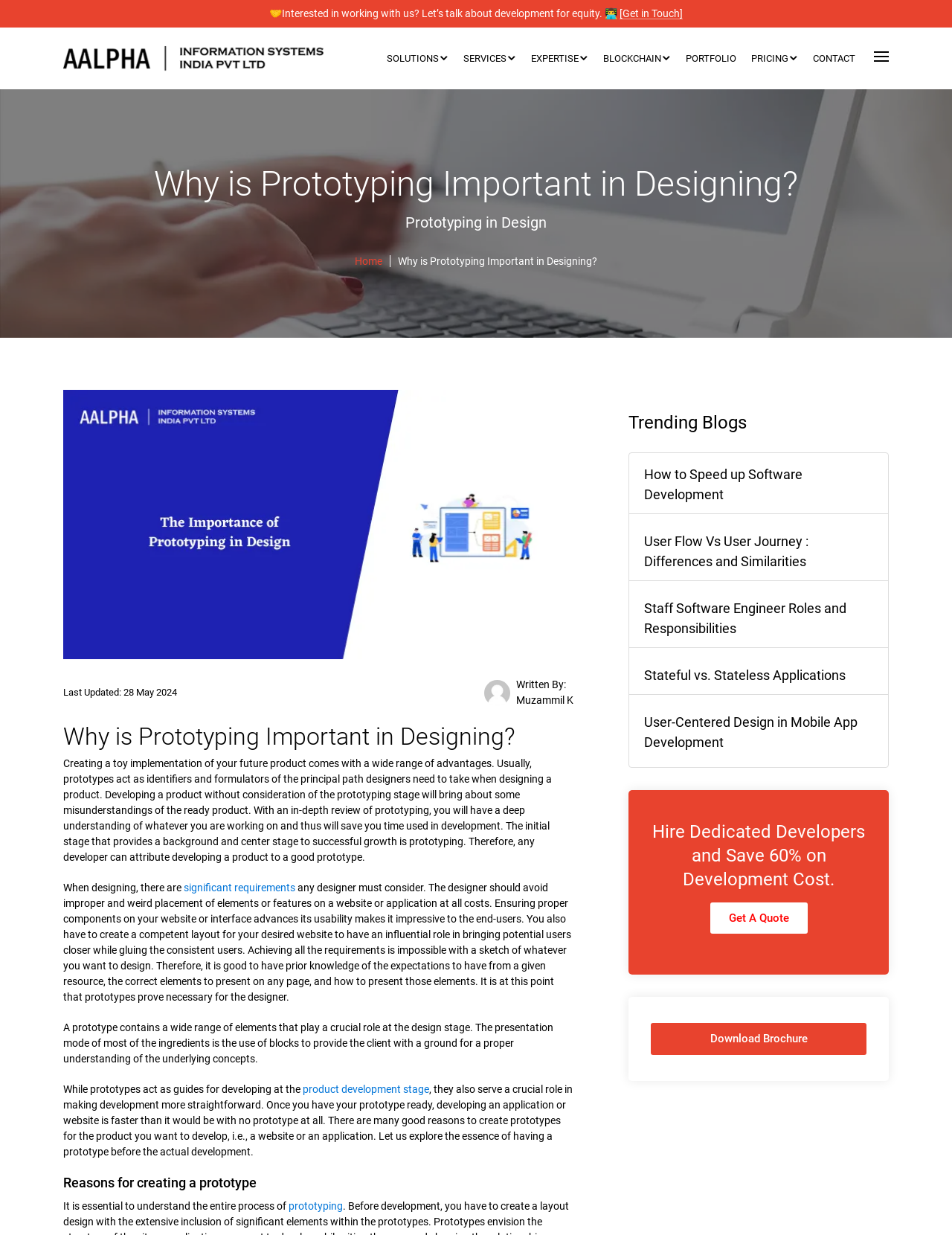What is the purpose of prototyping in product development?
Provide a detailed and extensive answer to the question.

Prototyping is essential in product development as it provides a proper understanding of the product being developed. It helps designers to identify and formulate the principal path they need to take when designing a product, and it saves time used in development.